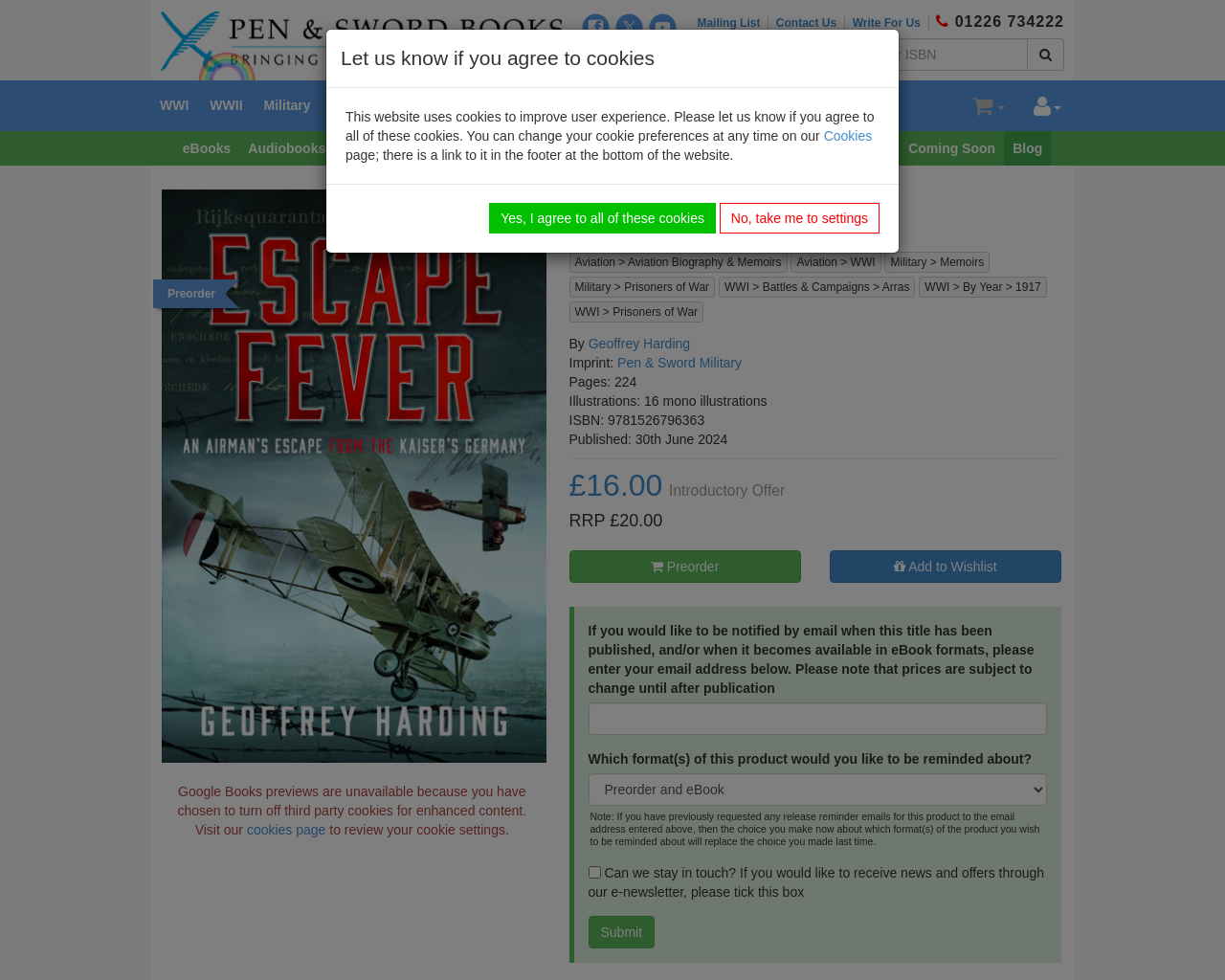Based on the image, please elaborate on the answer to the following question:
What is the type of the book?

I found the answer by looking at the heading element with the text 'Escape Fever (Hardback)' which is located at the top of the webpage, indicating that it is the type of the book.